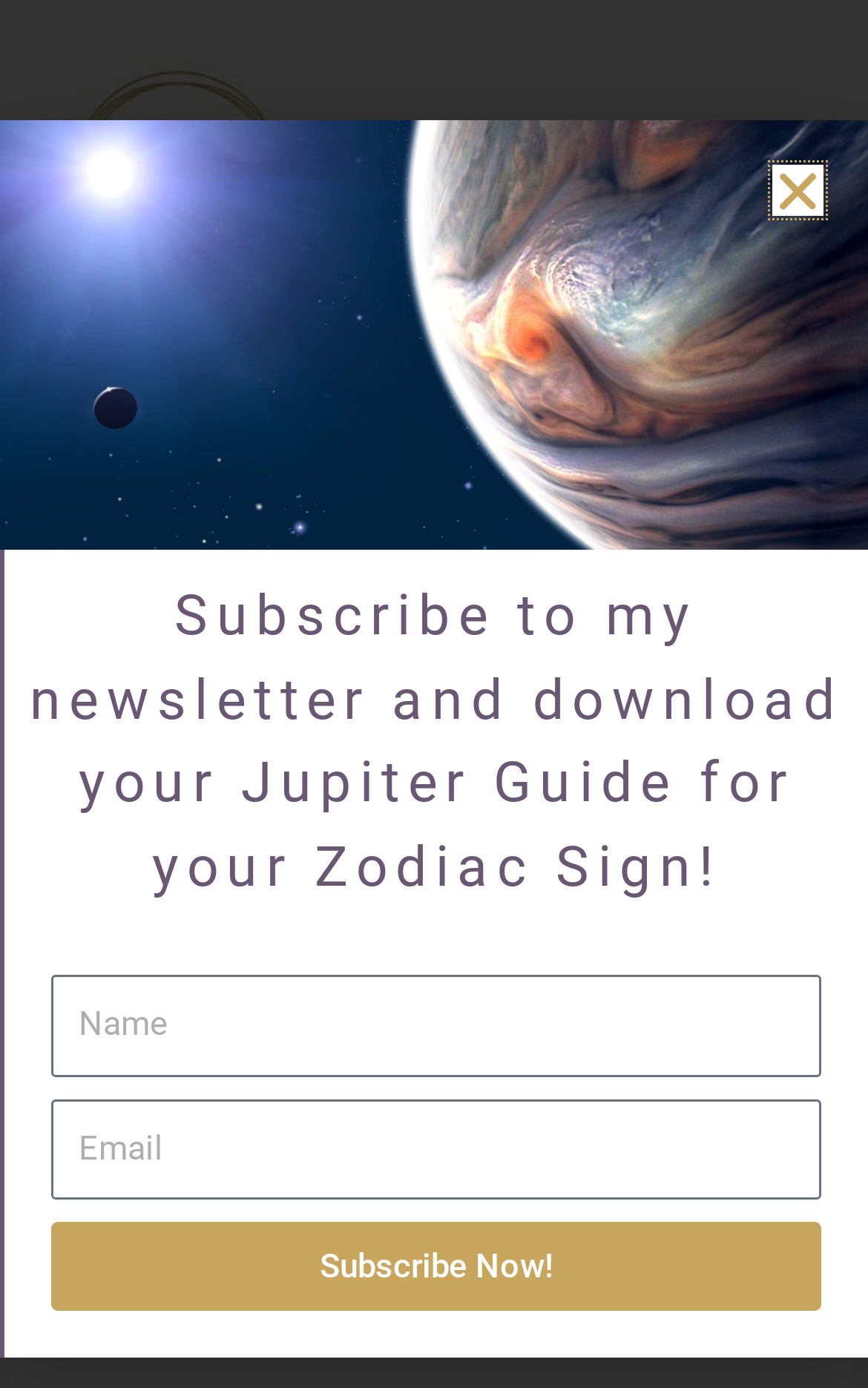What is the theme of the article?
Refer to the image and provide a concise answer in one word or phrase.

Astrology